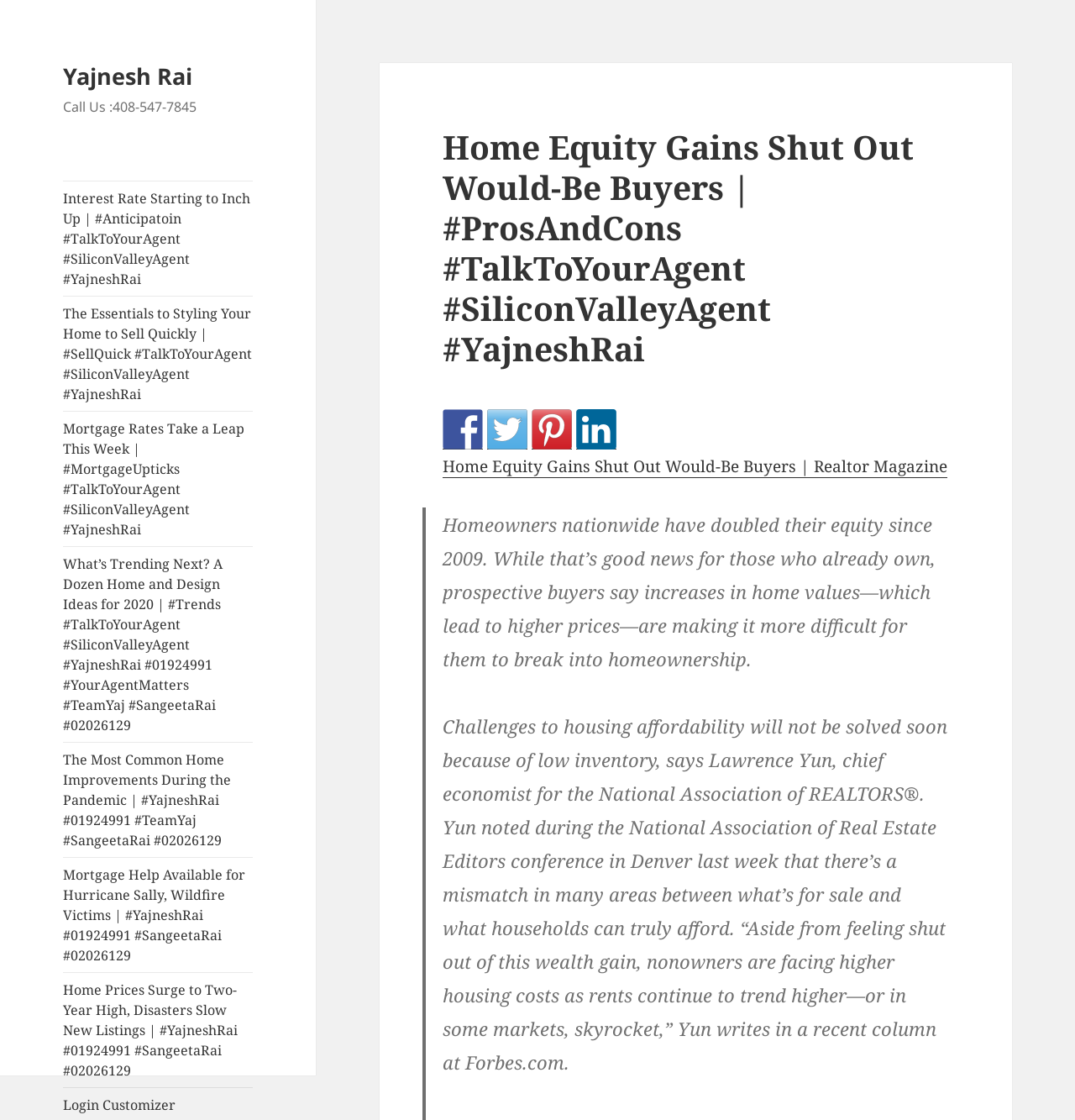Who is the chief economist for the National Association of REALTORS?
Using the image as a reference, give a one-word or short phrase answer.

Lawrence Yun